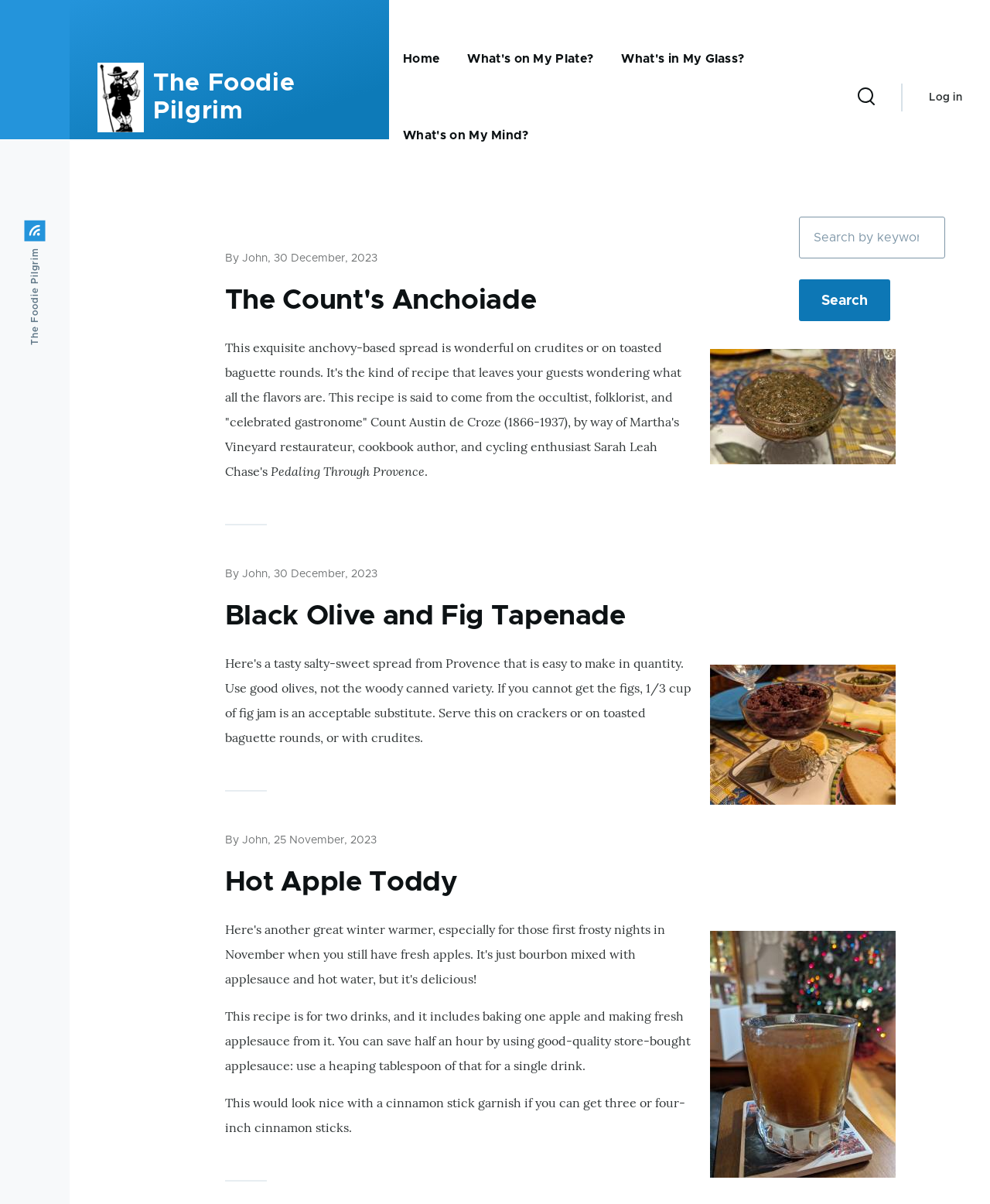What type of content is featured on the website?
Please ensure your answer is as detailed and informative as possible.

The webpage features multiple articles with headings and images related to food and drink recipes, such as 'The Count's Anchoiade', 'Black Olive and Fig Tapenade', and 'Hot Apple Toddy'. This suggests that the website is focused on featuring food and drink recipes.